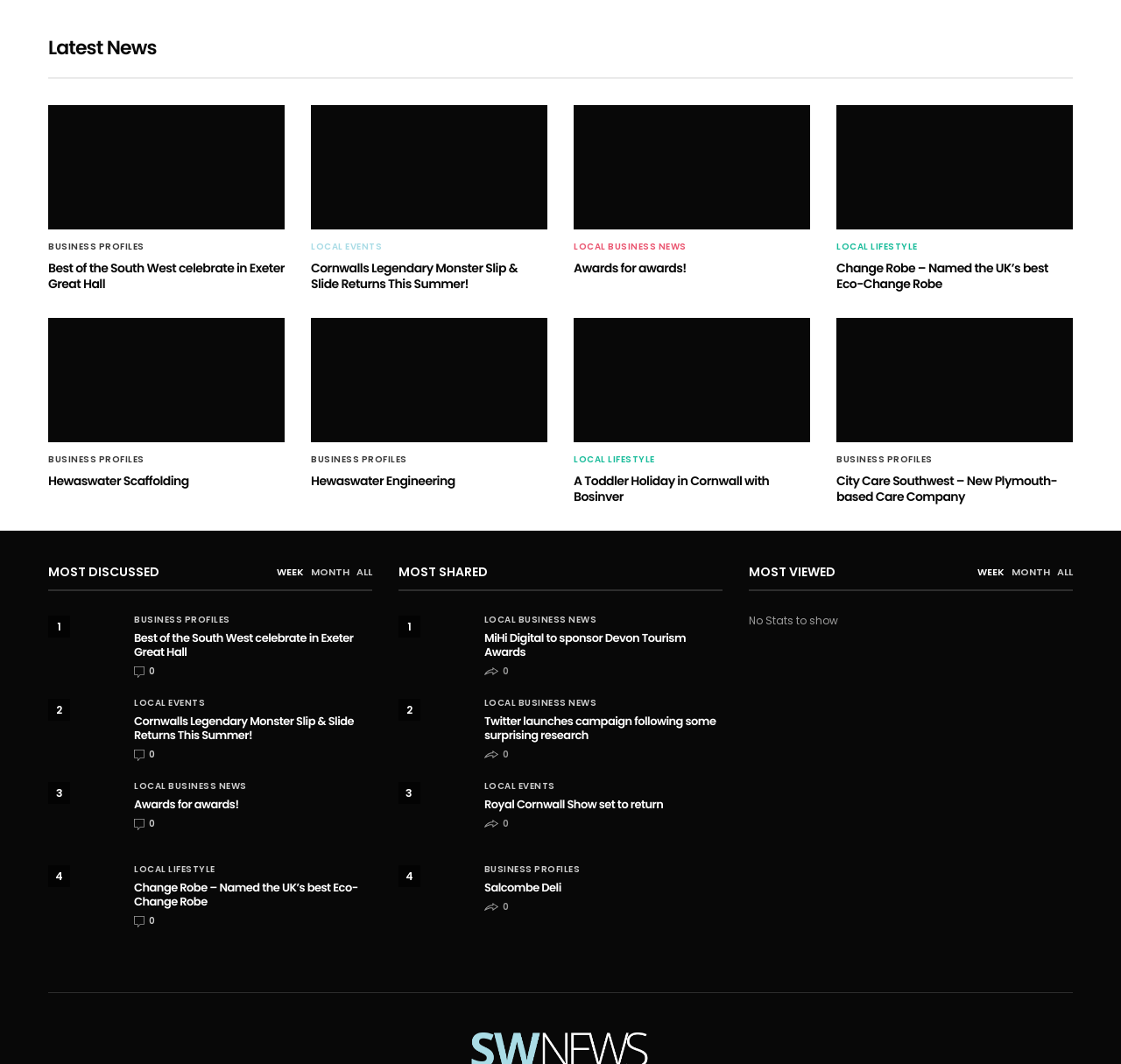Please predict the bounding box coordinates (top-left x, top-left y, bottom-right x, bottom-right y) for the UI element in the screenshot that fits the description: parent_node: 4 title="Salcombe Deli"

[0.355, 0.813, 0.418, 0.875]